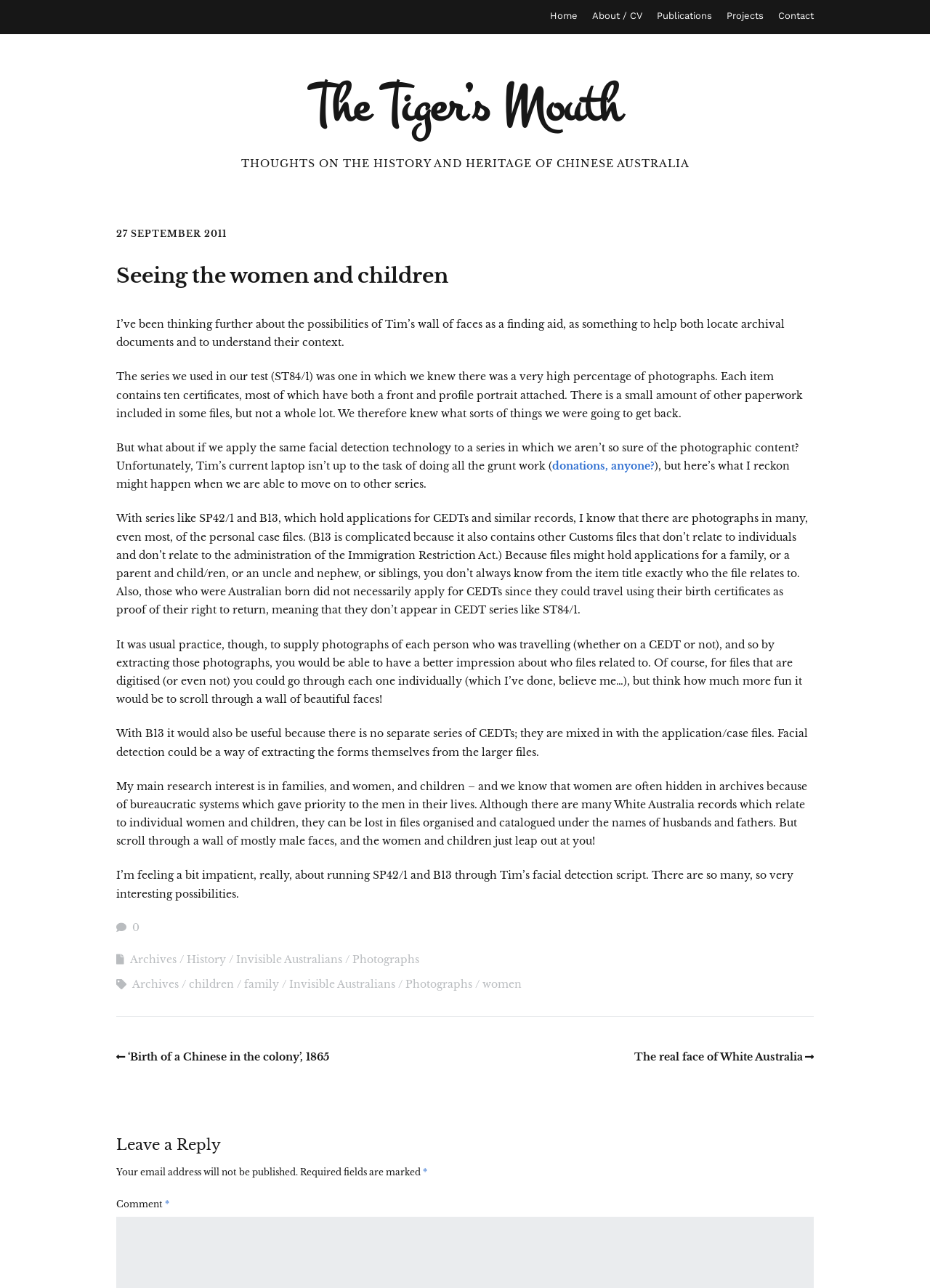Respond to the question below with a single word or phrase:
How many links are in the footer?

10